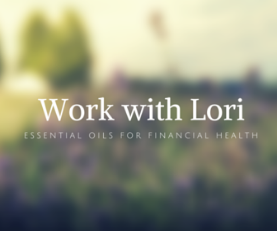Explain what is happening in the image with as much detail as possible.

The image features a soft, blurred background depicting a field with blooming flowers and greenery, evoking a sense of tranquility and connection to nature. Prominently displayed in the foreground is the text "Work with Lori," set in a clean, elegant font. Below this, the phrase "ESSENTIAL OILS FOR FINANCIAL HEALTH" reinforces the focus on a business opportunity that intertwines wellness with financial benefits. This visual strategy highlights the appeal of joining Lori in a venture related to essential oils, suggesting both personal fulfillment and potential financial growth.